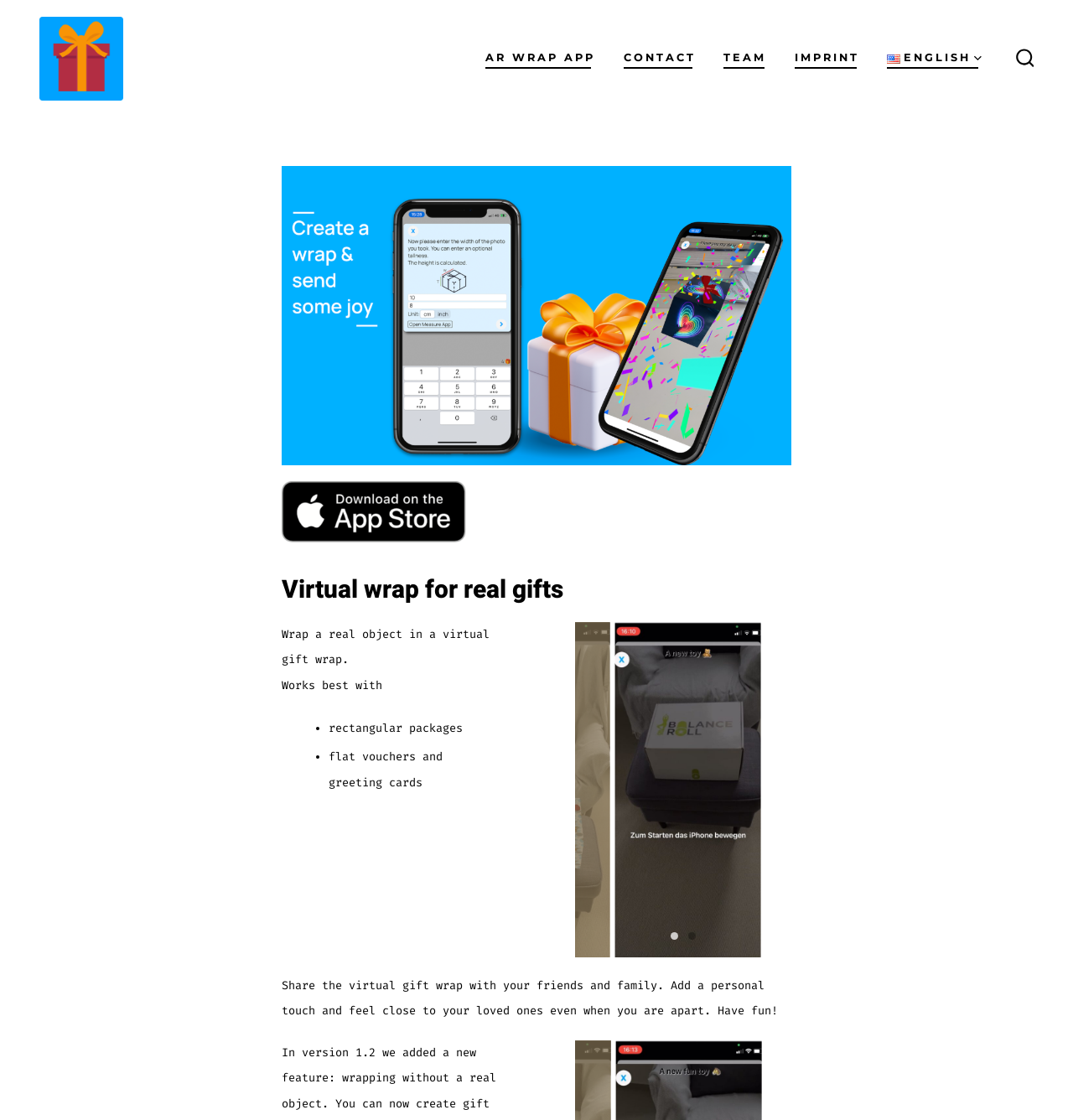What is the purpose of this website?
Please answer the question with as much detail and depth as you can.

Based on the webpage content, it appears that the website allows users to create virtual gift wraps for real packages or just create a gift wrap. The website also mentions sharing the virtual gift wrap with friends and family, adding a personal touch and feeling close to loved ones even when apart.